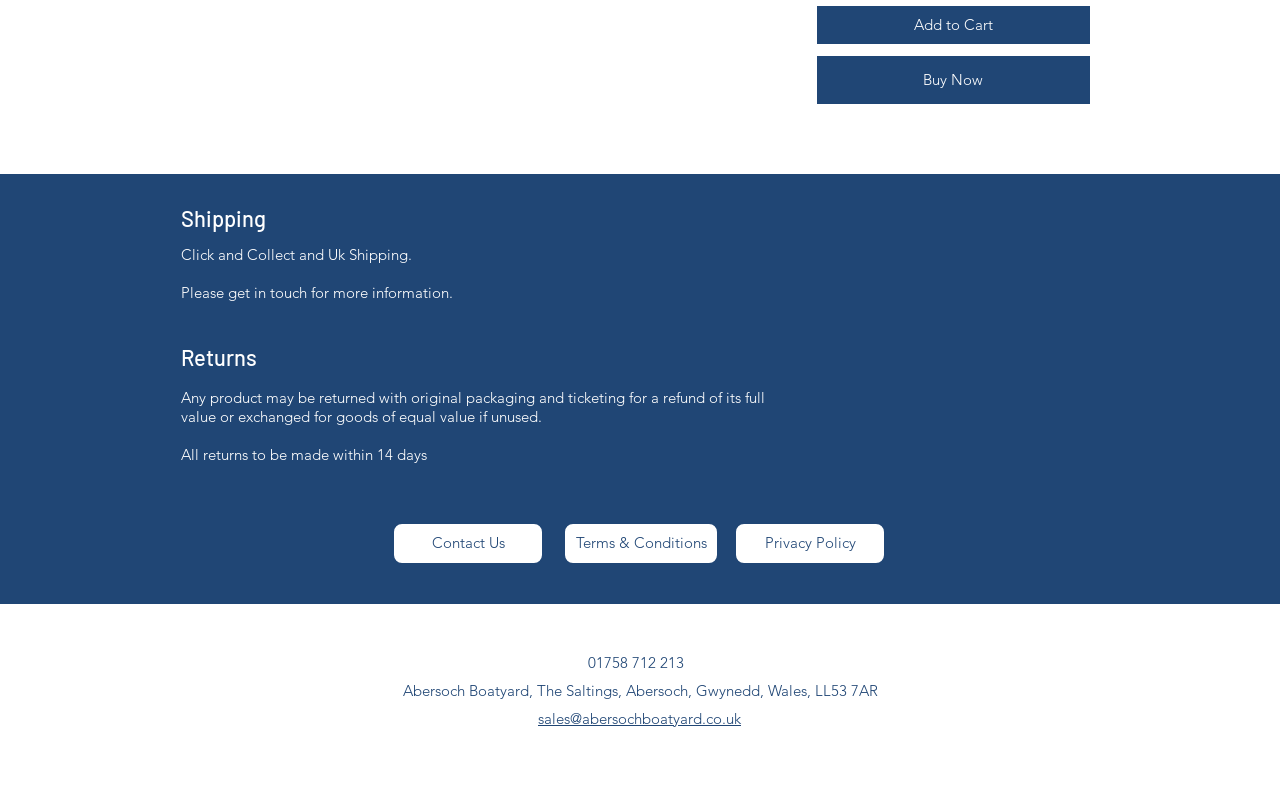How many days do customers have to return products?
Using the visual information, reply with a single word or short phrase.

14 days